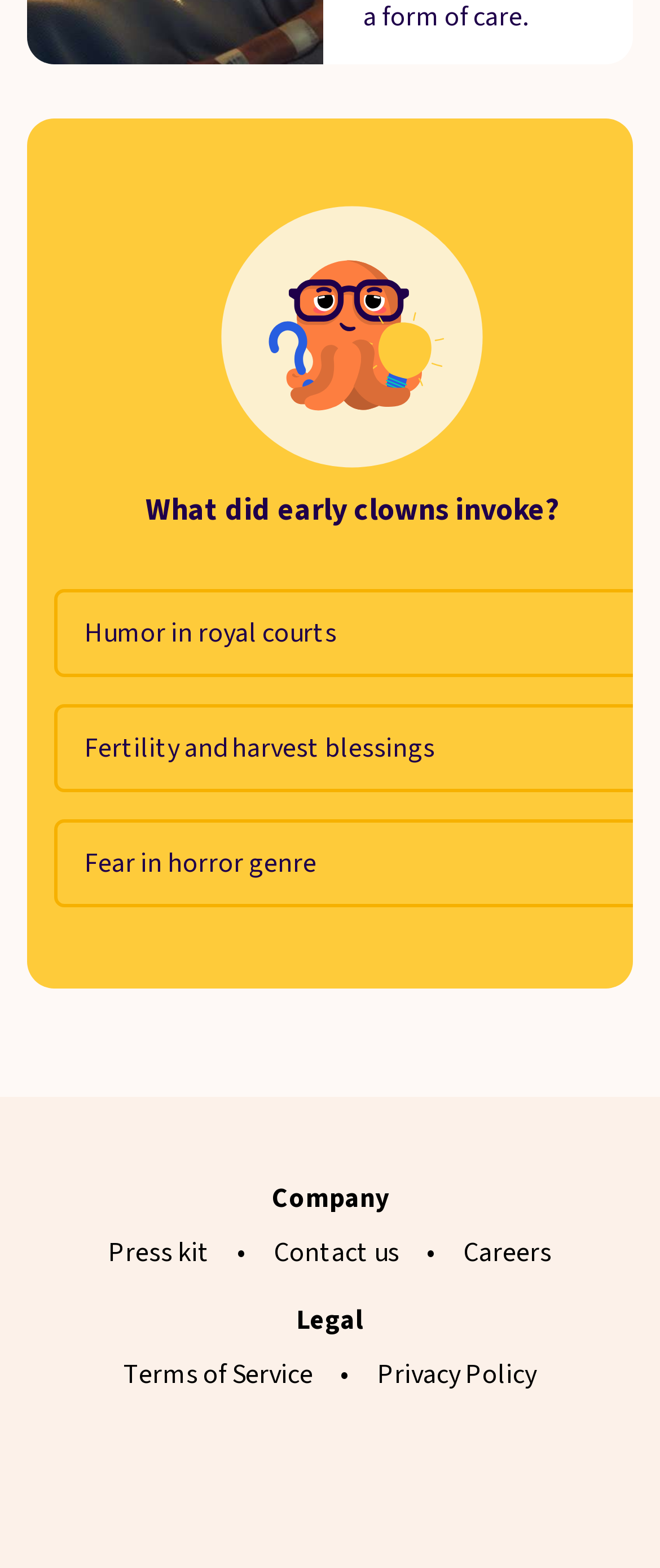How many options are there under 'What did early clowns invoke?'?
Can you give a detailed and elaborate answer to the question?

I looked at the section that starts with 'What did early clowns invoke?' and found three options: 'Humor in royal courts', 'Fertility and harvest blessings', and 'Fear in horror genre'.